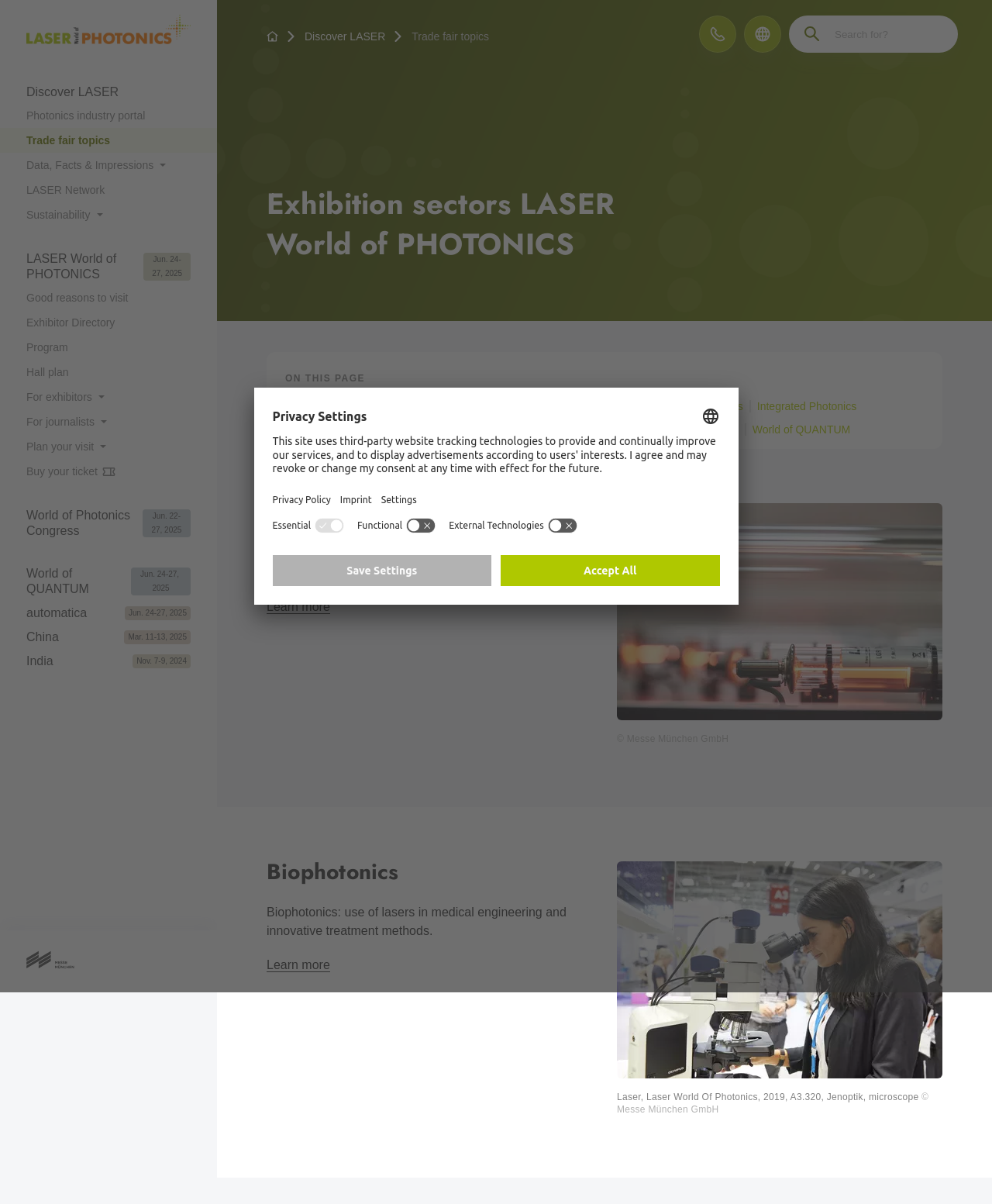Using the webpage screenshot and the element description Numbers at a glance, determine the bounding box coordinates. Specify the coordinates in the format (top-left x, top-left y, bottom-right x, bottom-right y) with values ranging from 0 to 1.

[0.0, 0.173, 0.219, 0.194]